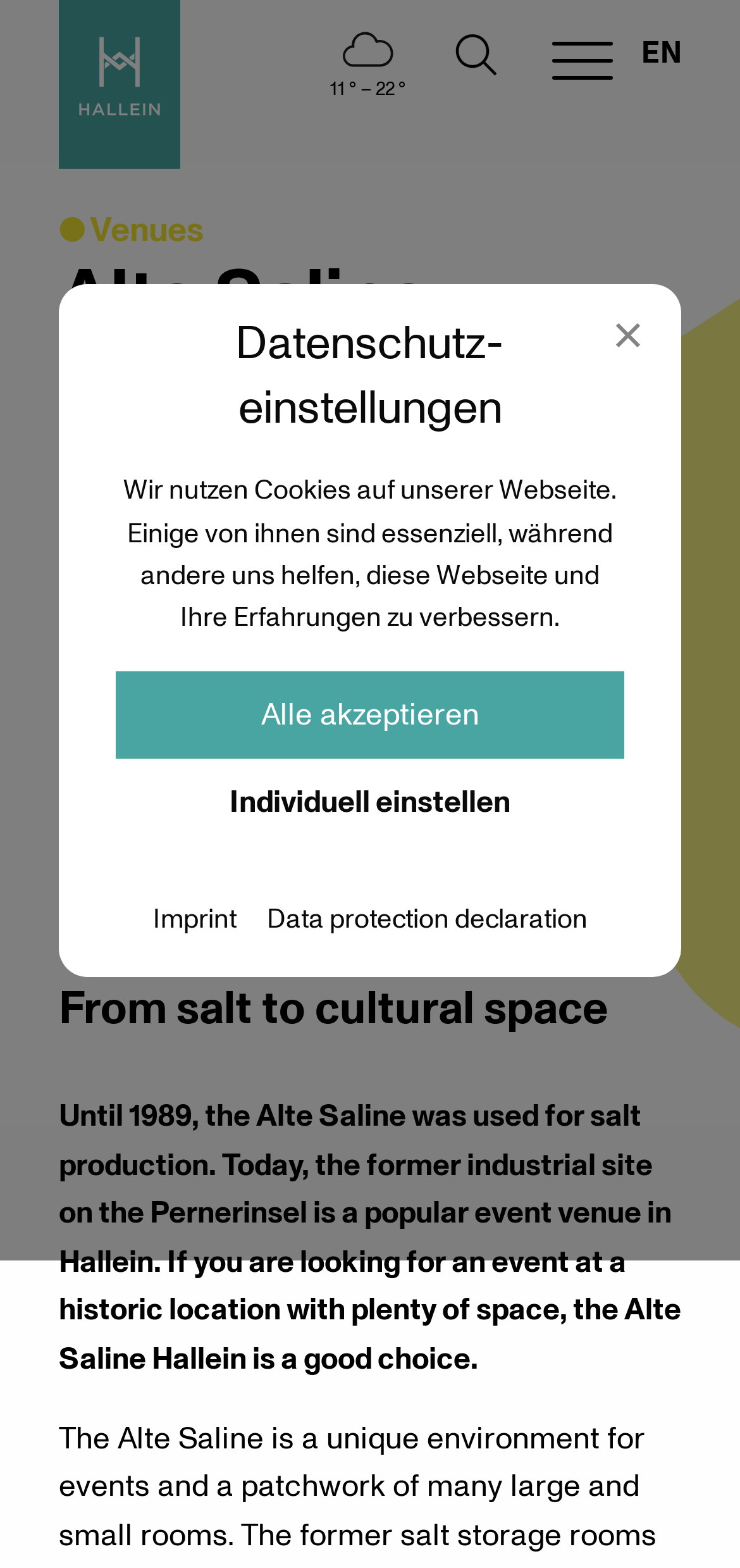From the element description Inform, predict the bounding box coordinates of the UI element. The coordinates must be specified in the format (top-left x, top-left y, bottom-right x, bottom-right y) and should be within the 0 to 1 range.

[0.262, 0.559, 0.382, 0.586]